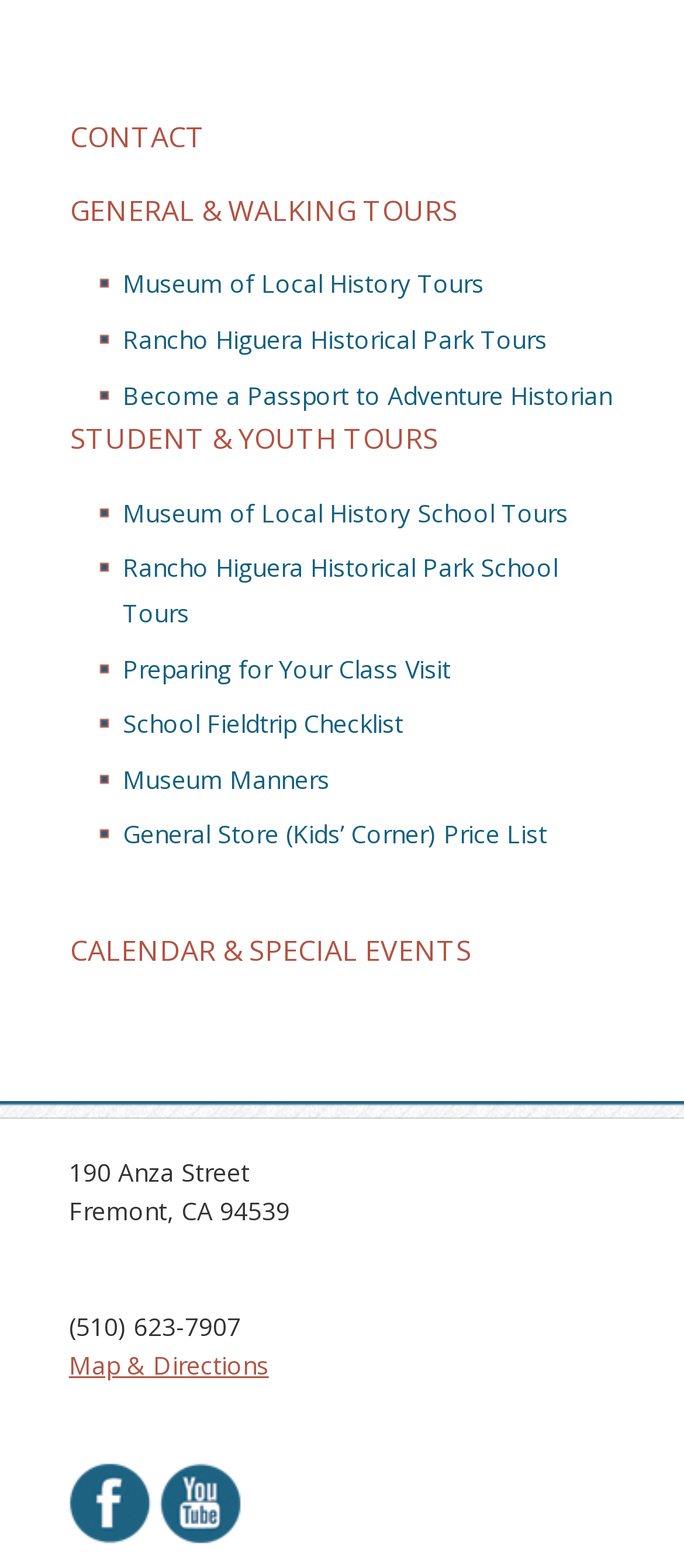What is the address of the museum?
Based on the screenshot, answer the question with a single word or phrase.

190 Anza Street, Fremont, CA 94539